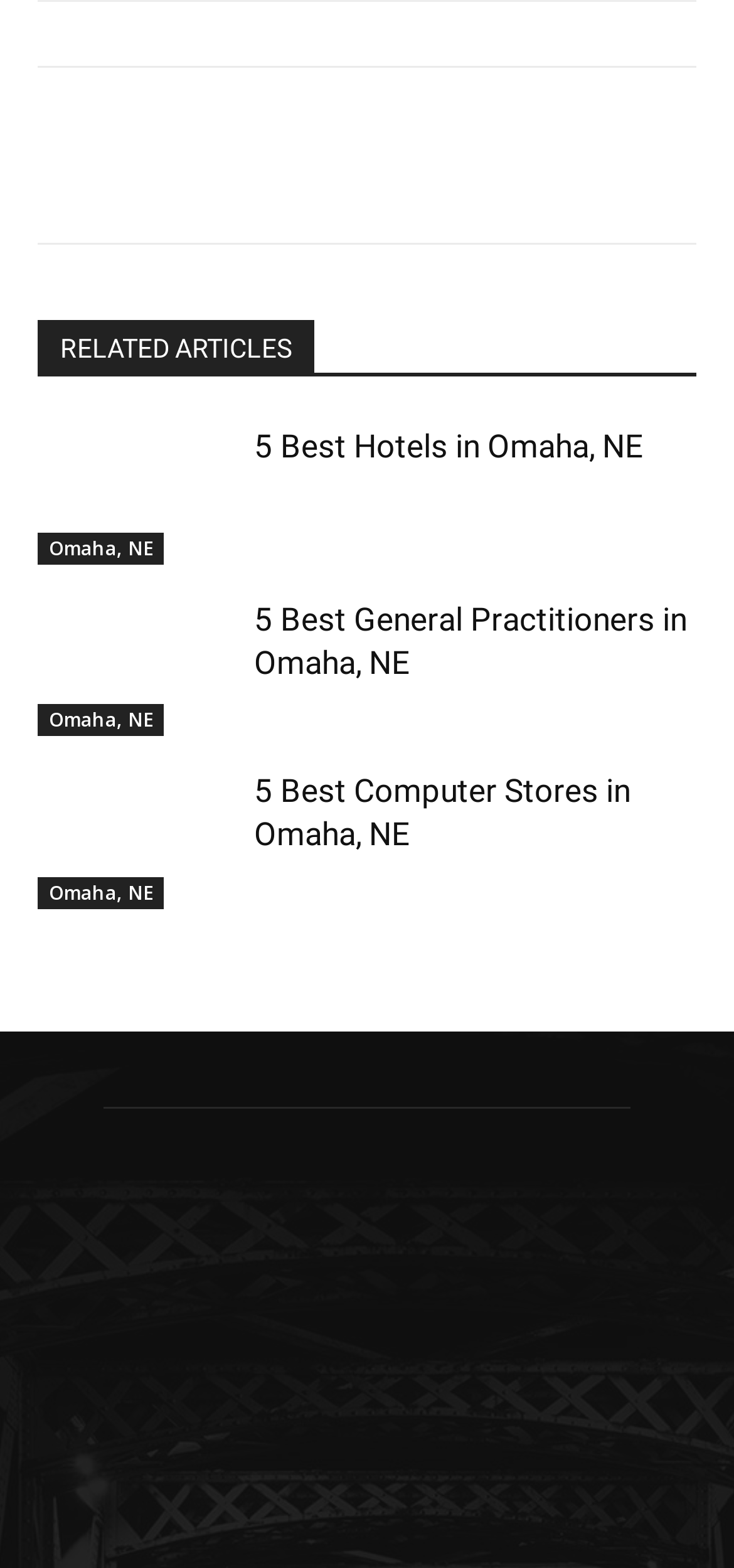What is the category of the first article?
Please look at the screenshot and answer in one word or a short phrase.

Hotels